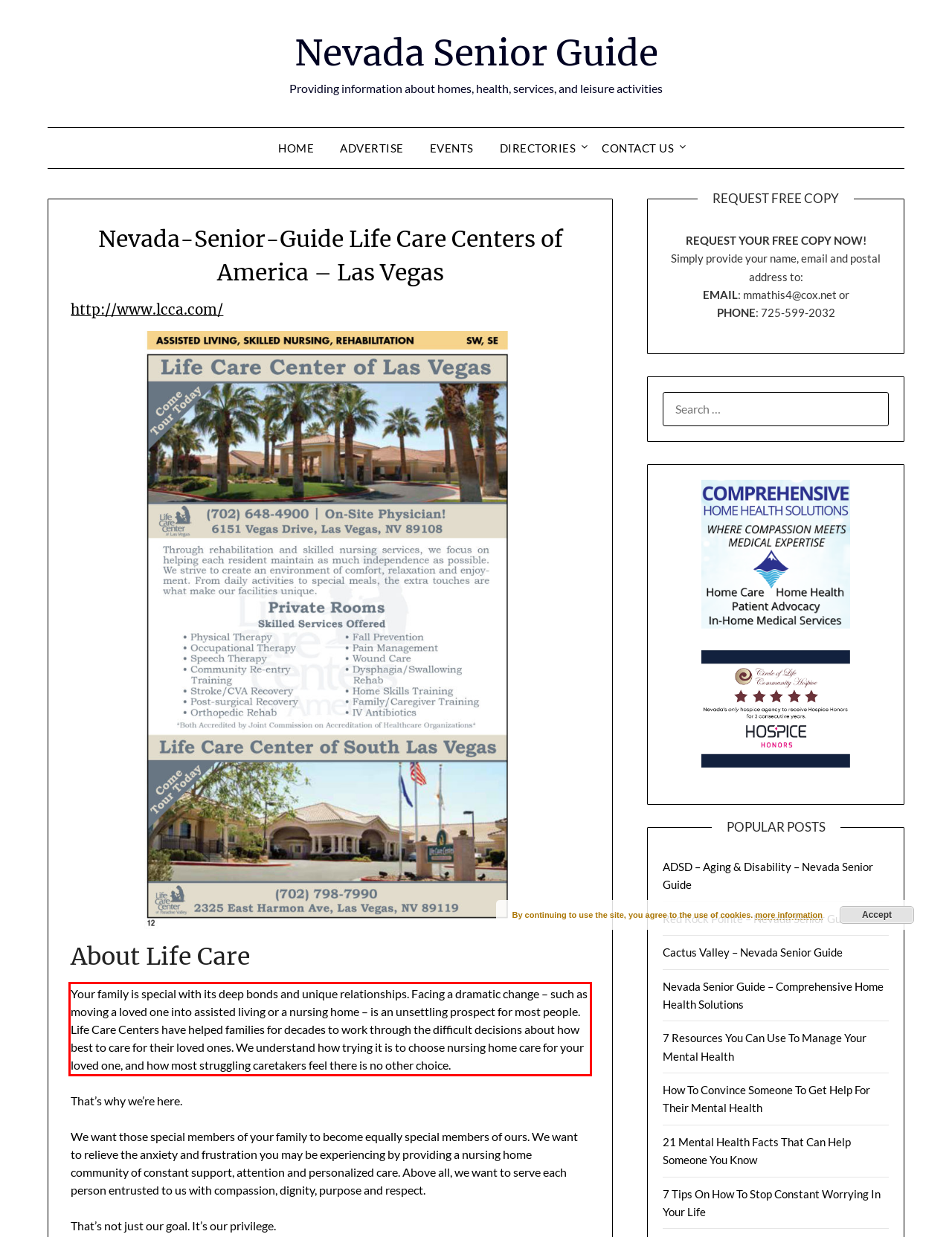Within the screenshot of a webpage, identify the red bounding box and perform OCR to capture the text content it contains.

Your family is special with its deep bonds and unique relationships. Facing a dramatic change – such as moving a loved one into assisted living or a nursing home – is an unsettling prospect for most people. Life Care Centers have helped families for decades to work through the difficult decisions about how best to care for their loved ones. We understand how trying it is to choose nursing home care for your loved one, and how most struggling caretakers feel there is no other choice.